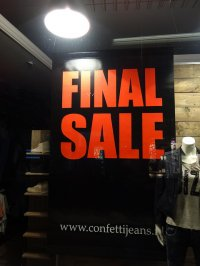Illustrate the image with a detailed caption.

The image features a retail store window showcasing a bold announcement for a "FINAL SALE." The phrase is displayed prominently in striking orange letters against a black background, capturing the attention of passersby. The window also reflects overhead lighting, enhancing the visibility of the message. A mannequin dressed in casual attire, possibly jeans and a t-shirt, is partially visible on the right side, suggesting the store specializes in fashionable clothing. Below the sale announcement, the store's website, "www.confettijeans.net," is displayed, inviting potential customers to explore more about their offerings. This visual encapsulates a sense of urgency and excitement around the sale, compelling shoppers to take advantage of the discounts available.